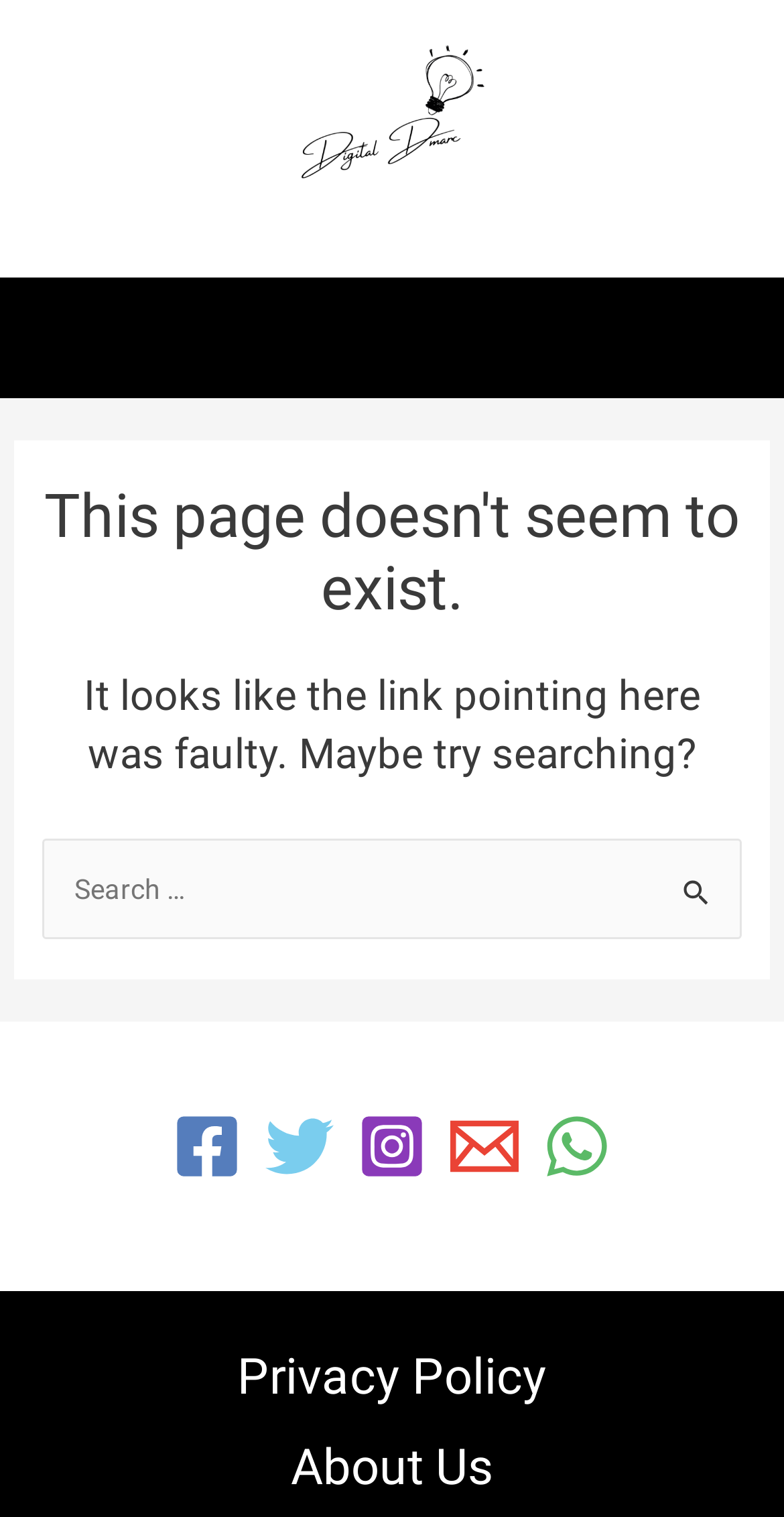What is the purpose of the search box?
Offer a detailed and exhaustive answer to the question.

I found the search box by looking at the input field with the placeholder text 'Search for: Search Submit' and a search button next to it. The purpose of the search box is to allow users to search for something on the website.